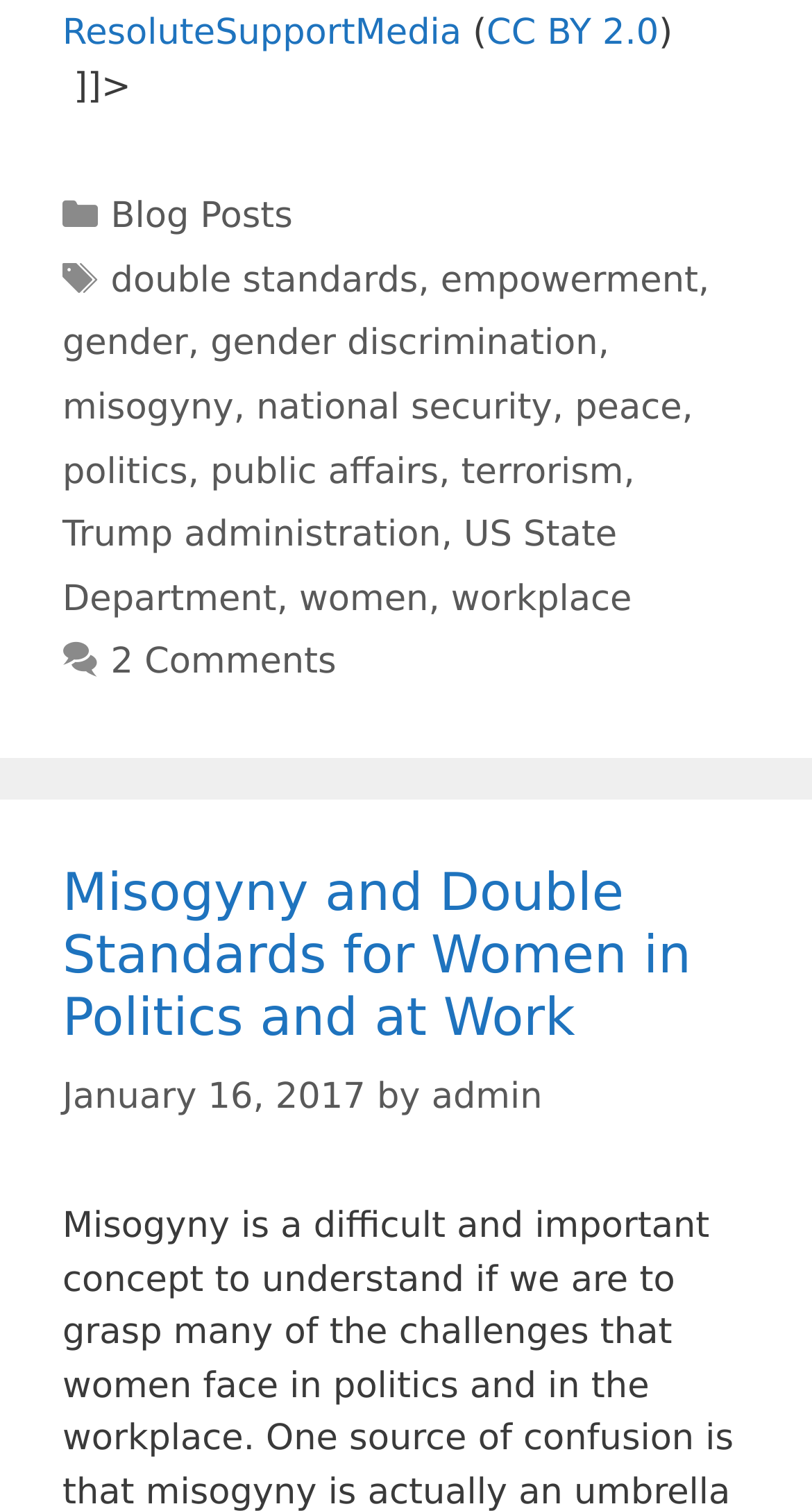Please identify the bounding box coordinates of the element's region that should be clicked to execute the following instruction: "Visit the admin's profile". The bounding box coordinates must be four float numbers between 0 and 1, i.e., [left, top, right, bottom].

[0.531, 0.713, 0.668, 0.741]